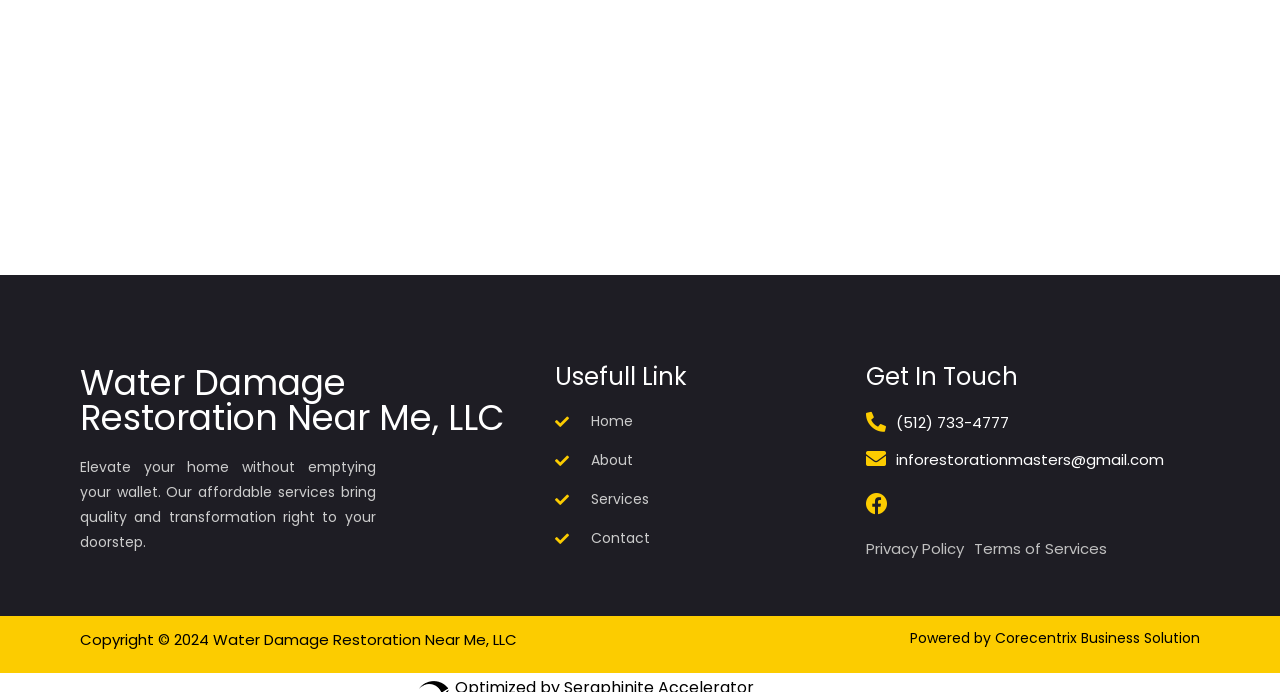Locate the coordinates of the bounding box for the clickable region that fulfills this instruction: "Click on About".

[0.434, 0.648, 0.637, 0.684]